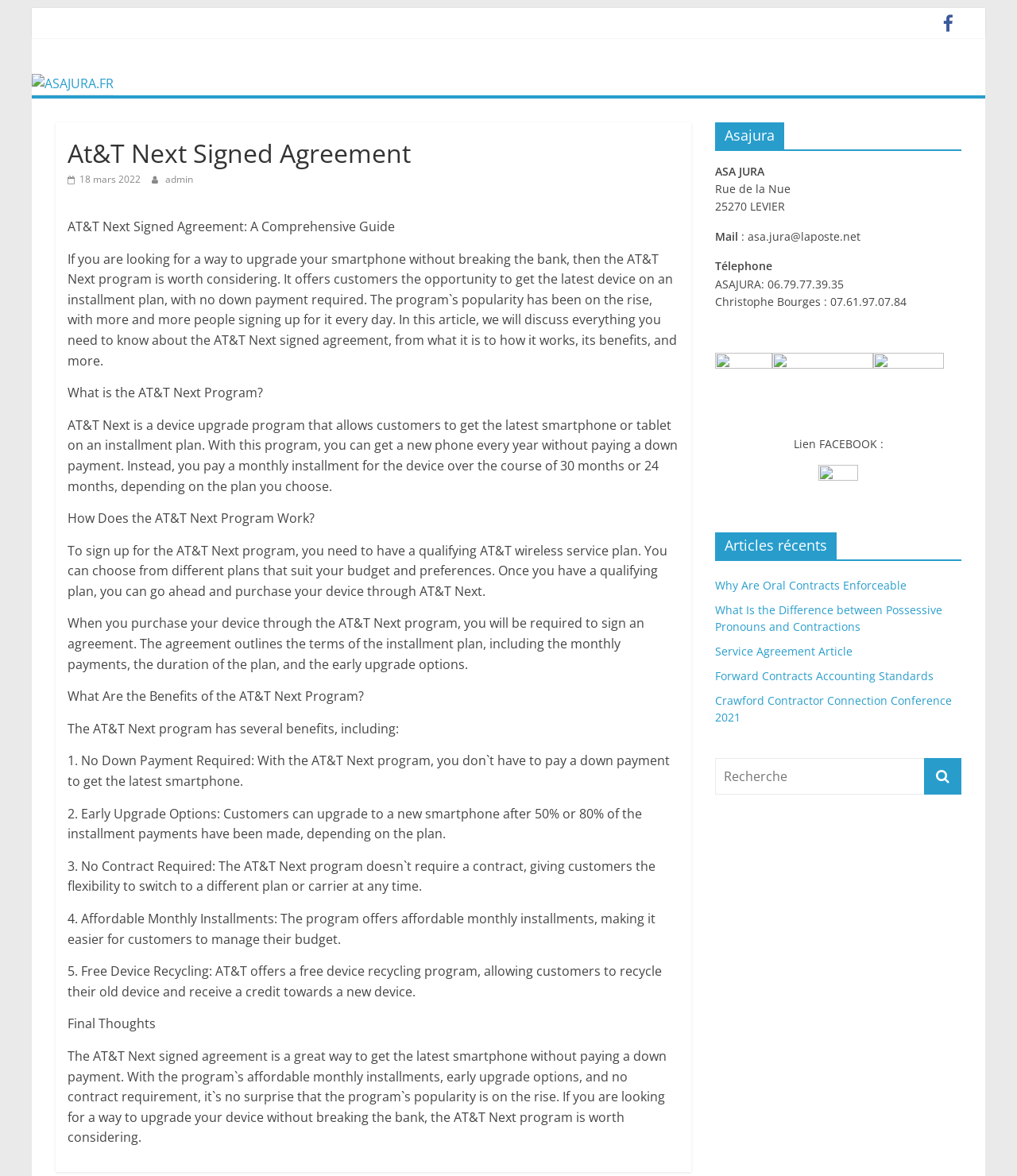How many months do customers have to pay for the device in the AT&T Next program?
Using the image, elaborate on the answer with as much detail as possible.

According to the article, customers can choose to pay for the device over 30 months or 24 months, depending on the plan they choose.